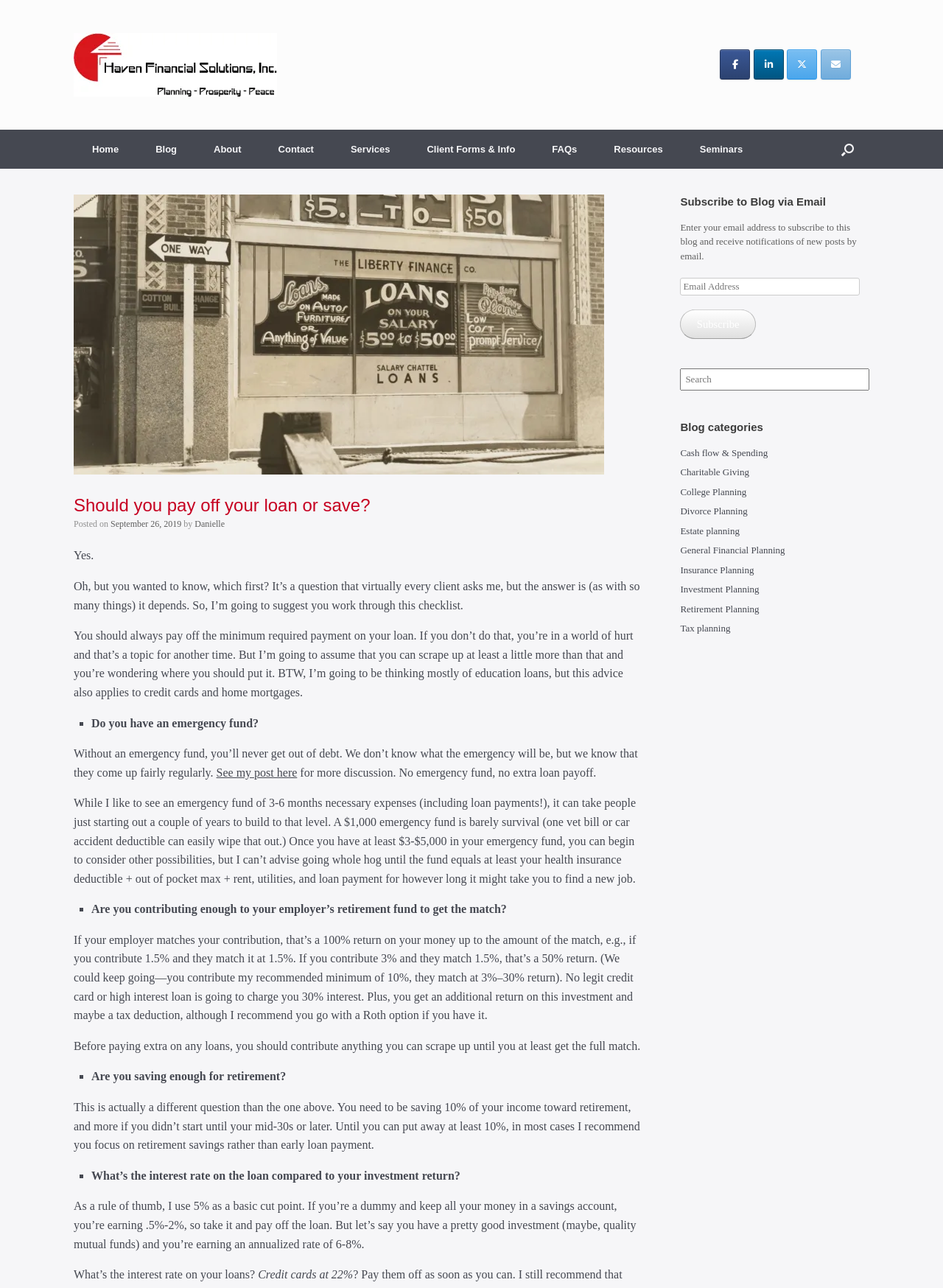Respond to the following question with a brief word or phrase:
What is the topic of the blog post?

Should you pay off your loan or save?